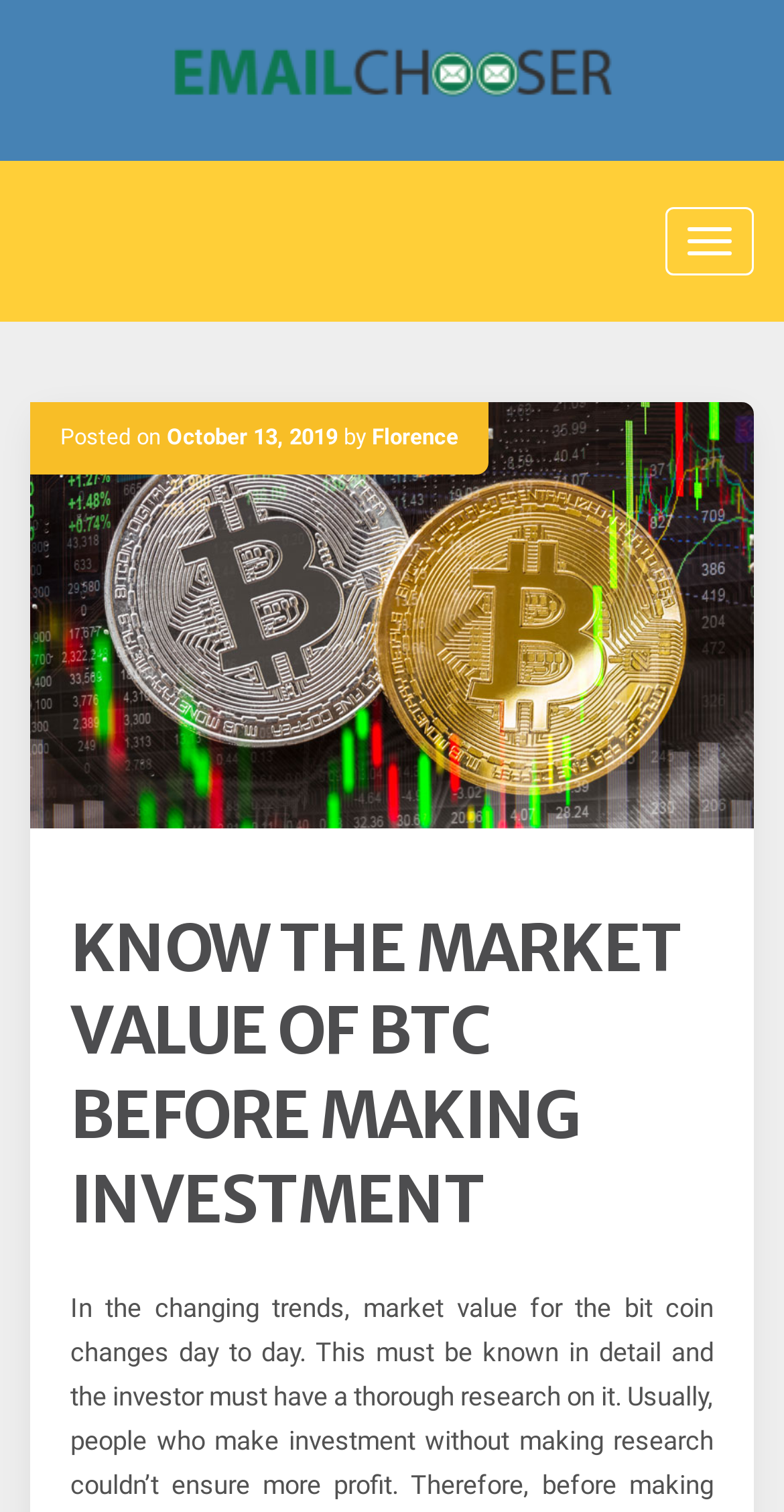Please find the bounding box coordinates (top-left x, top-left y, bottom-right x, bottom-right y) in the screenshot for the UI element described as follows: title="Silver"

None